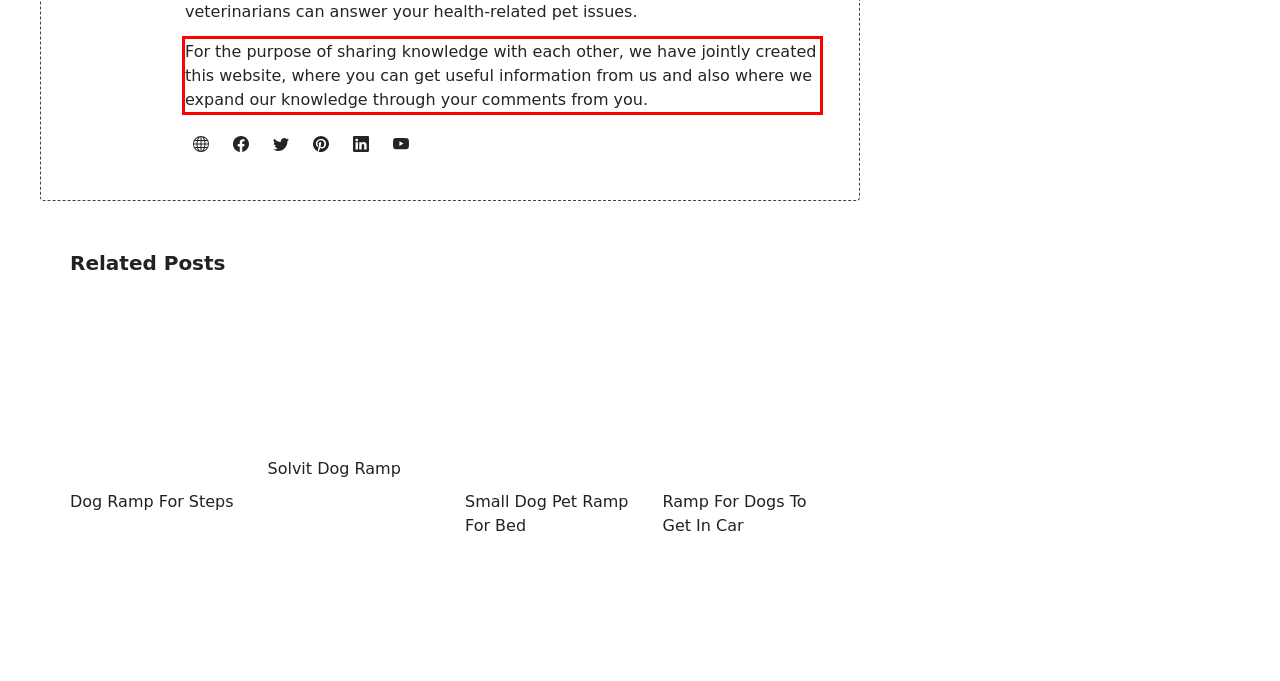Examine the screenshot of the webpage, locate the red bounding box, and generate the text contained within it.

For the purpose of sharing knowledge with each other, we have jointly created this website, where you can get useful information from us and also where we expand our knowledge through your comments from you.